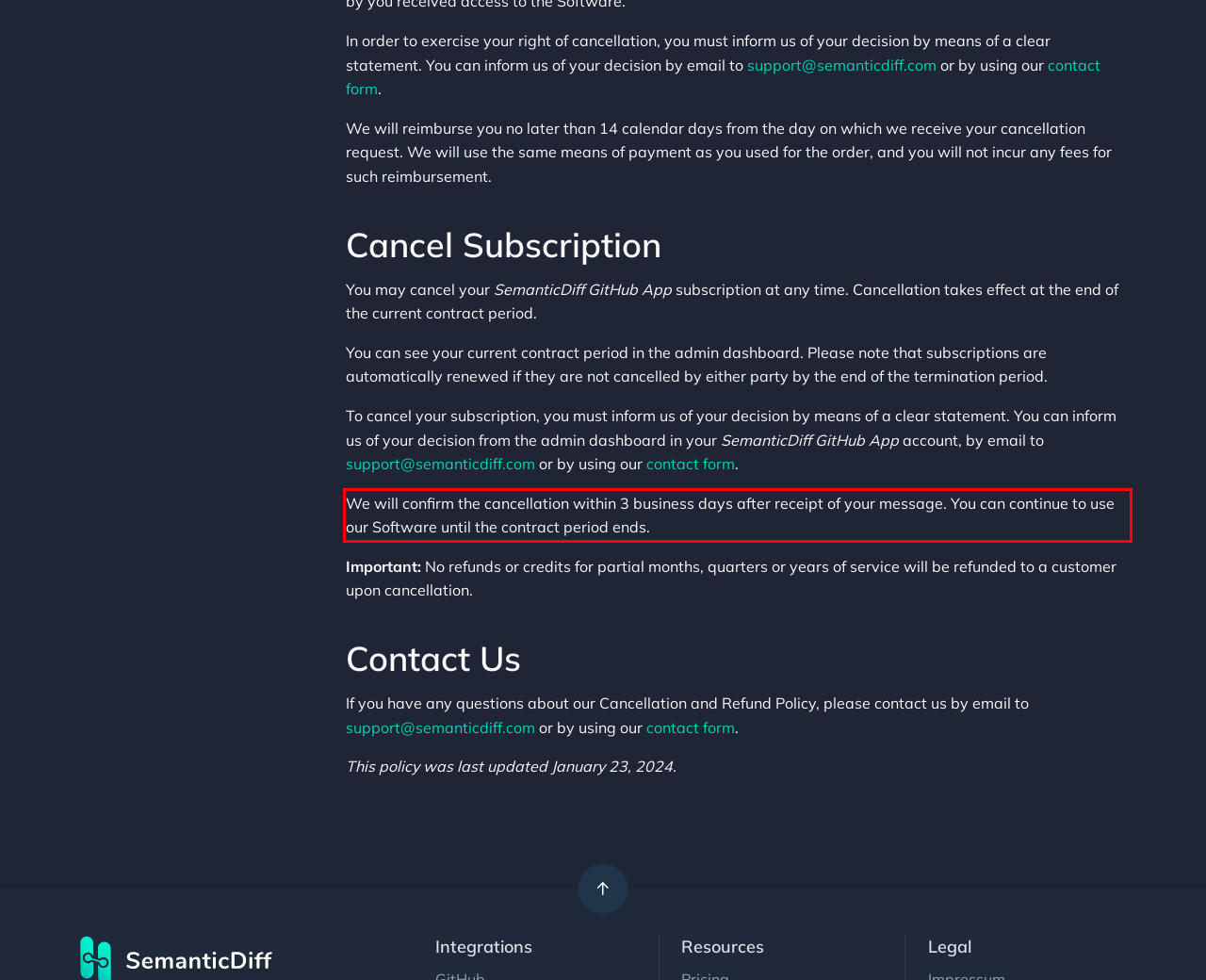Using OCR, extract the text content found within the red bounding box in the given webpage screenshot.

We will confirm the cancellation within 3 business days after receipt of your message. You can continue to use our Software until the contract period ends.